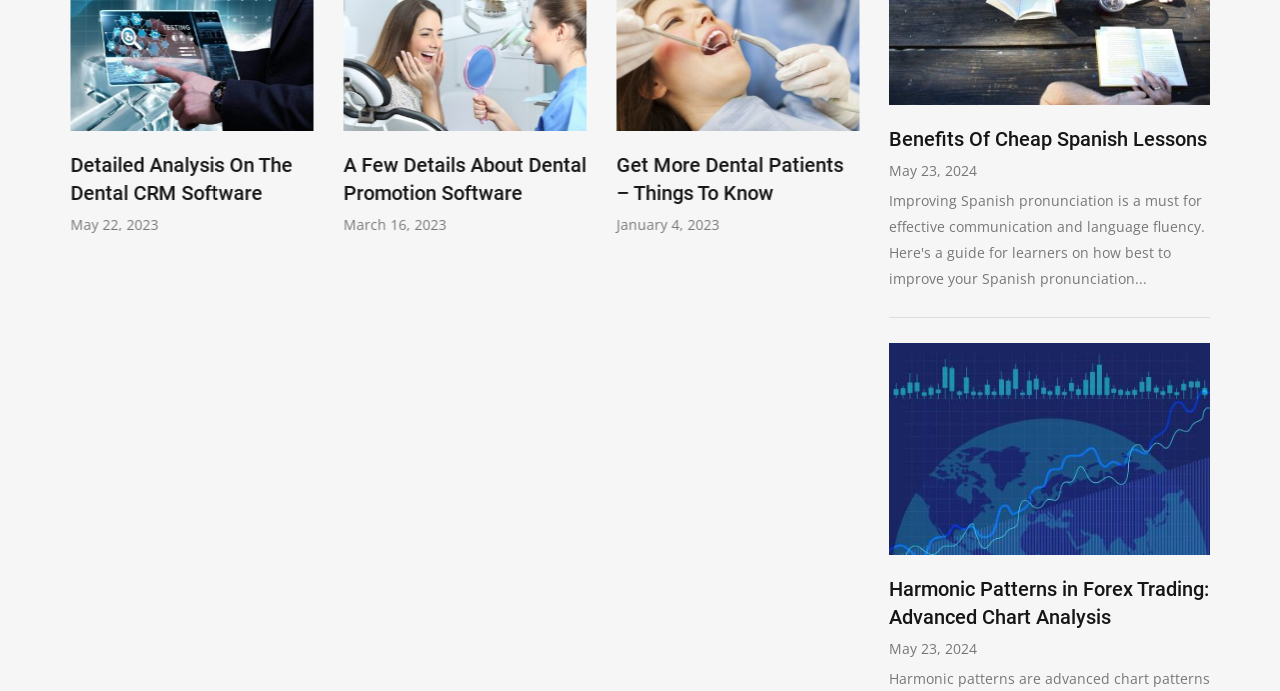Determine the bounding box coordinates of the clickable area required to perform the following instruction: "click the 'Previous' button". The coordinates should be represented as four float numbers between 0 and 1: [left, top, right, bottom].

[0.059, 0.151, 0.071, 0.216]